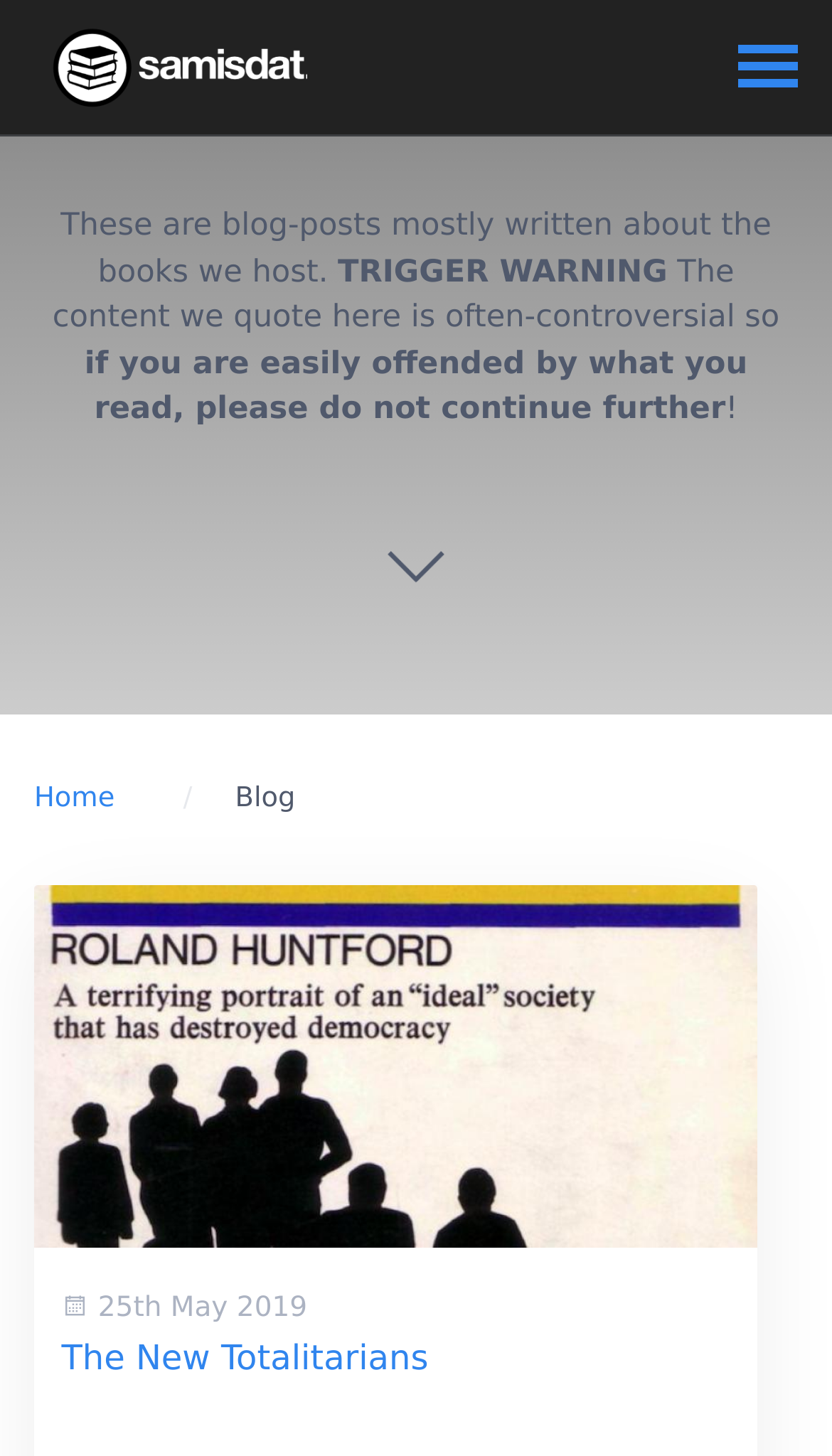What is the title of the blog post? Please answer the question using a single word or phrase based on the image.

The New Totalitarians